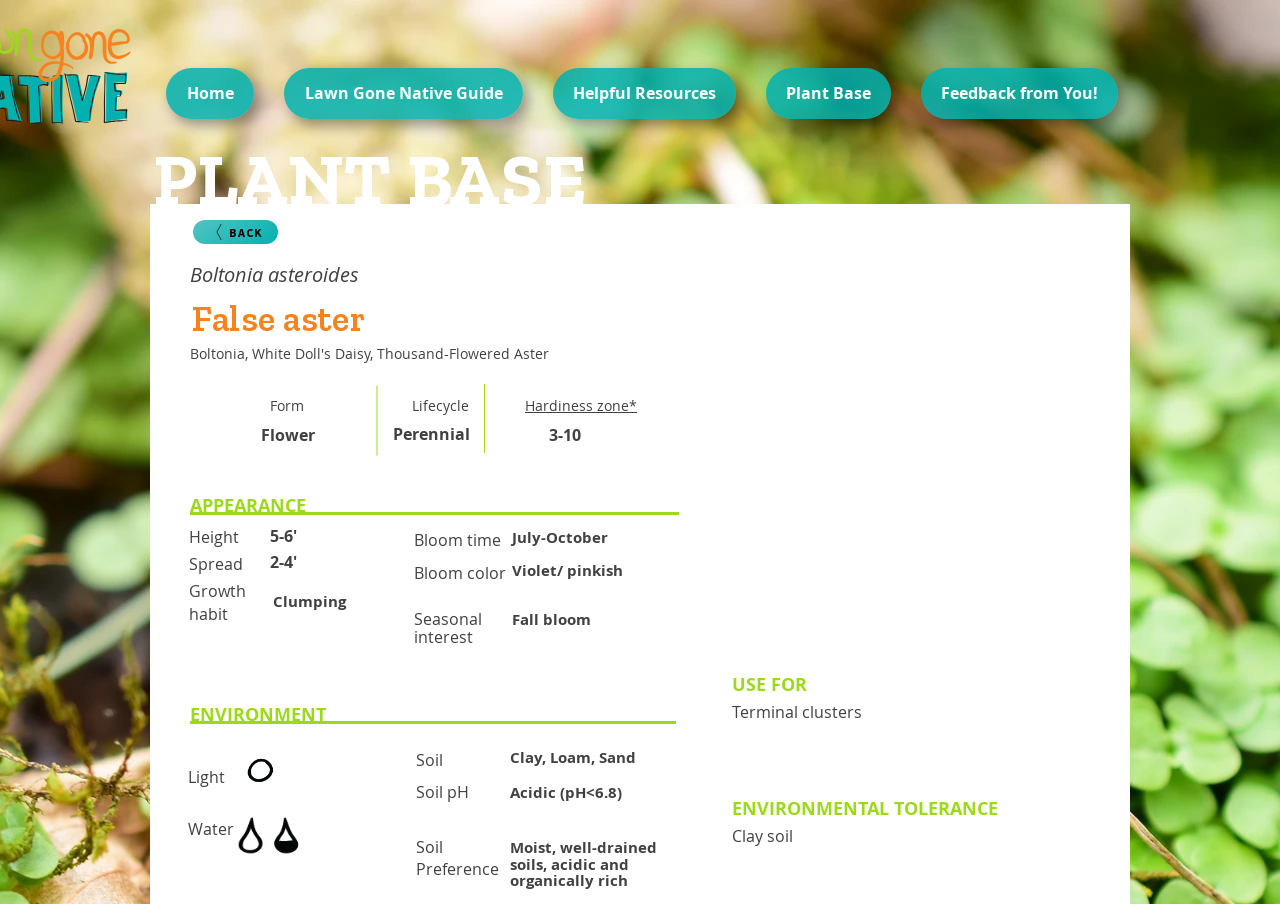Give a one-word or short phrase answer to this question: 
What is the bloom time of the plant?

July-October